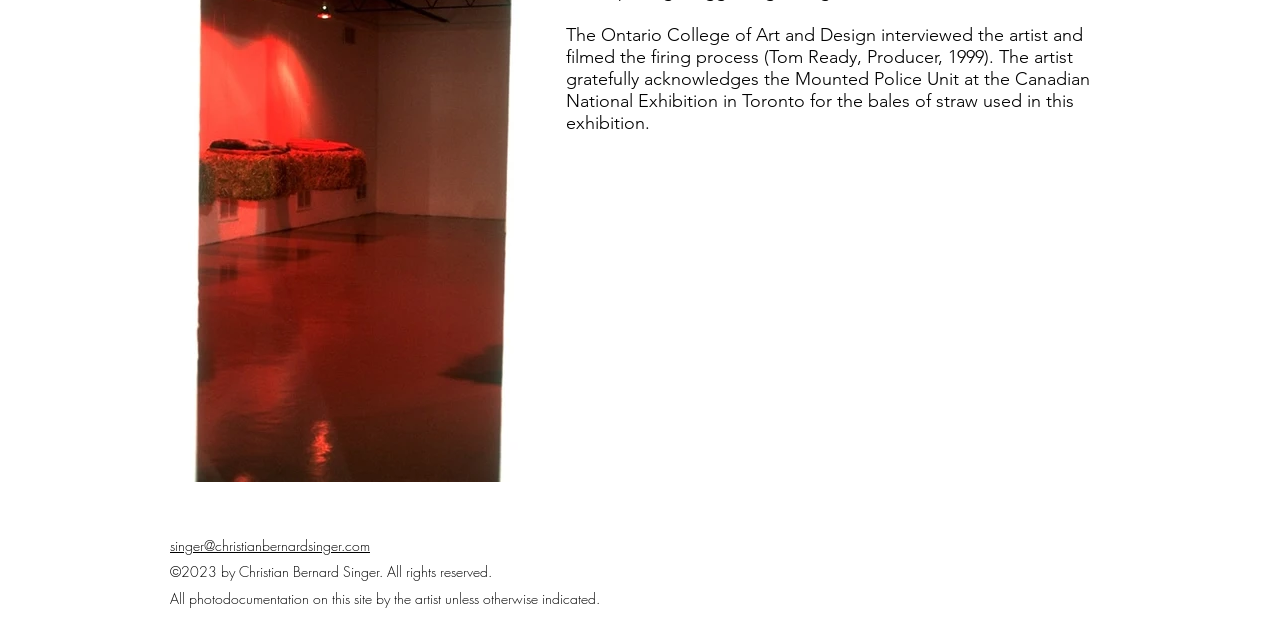Reply to the question below using a single word or brief phrase:
How many social media icons are in the social bar?

5